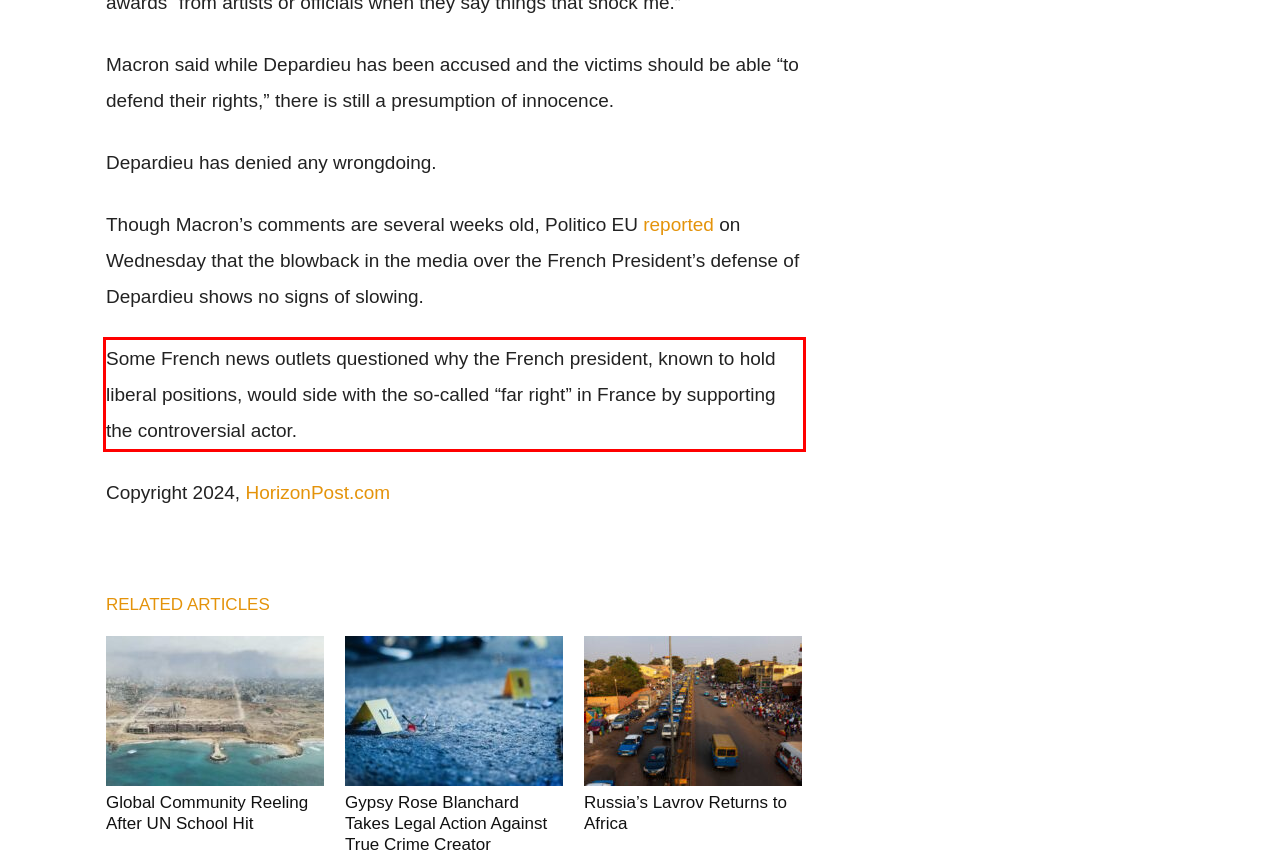Please perform OCR on the UI element surrounded by the red bounding box in the given webpage screenshot and extract its text content.

Some French news outlets questioned why the French president, known to hold liberal positions, would side with the so-called “far right” in France by supporting the controversial actor.